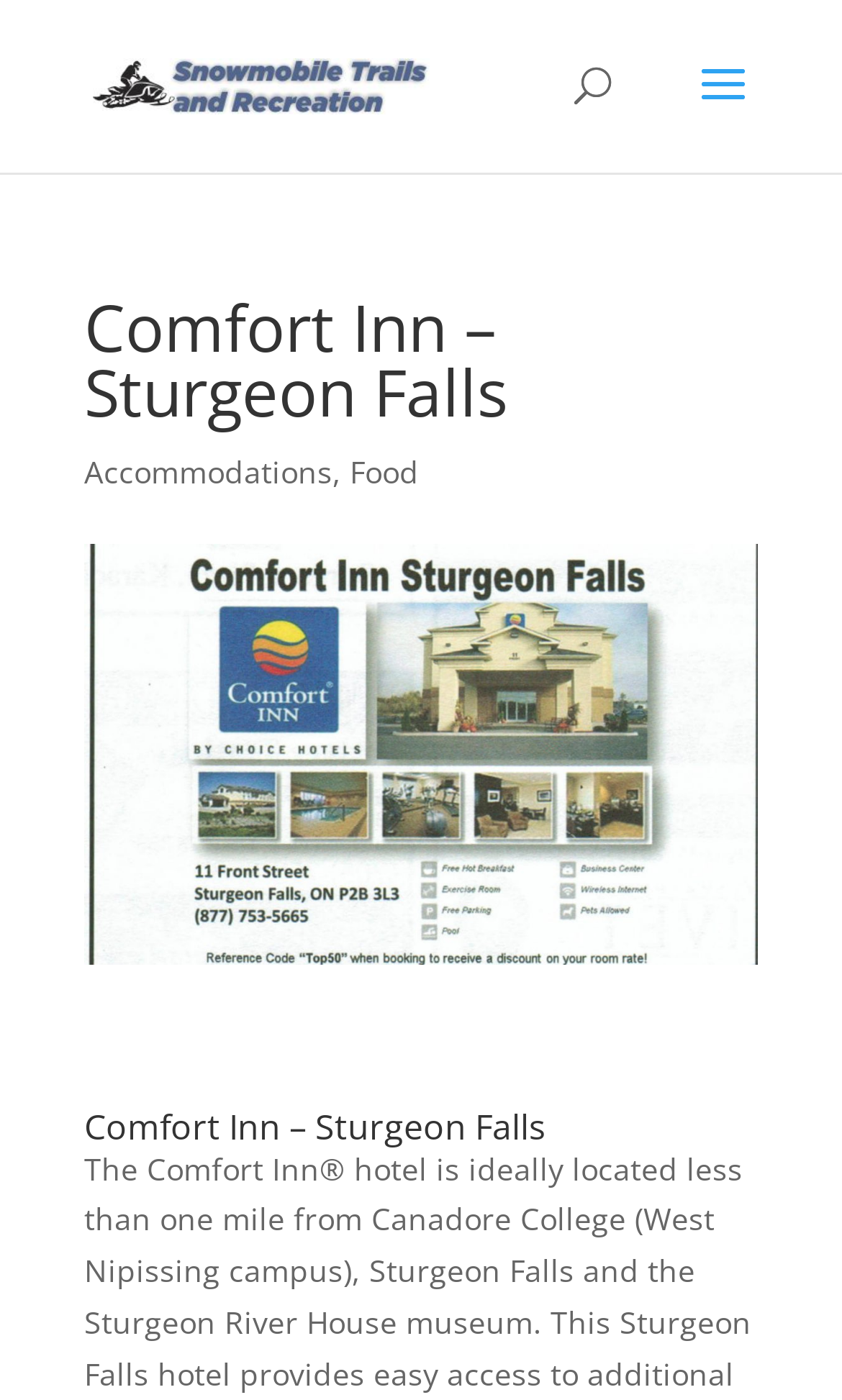Summarize the webpage with a detailed and informative caption.

The webpage is about Comfort Inn in Sturgeon Falls, with a focus on its proximity to the Near North Snowmobile Trails. At the top left of the page, there is a link and an image, both labeled "Near North Snowmobile Trails", which suggests that the inn is closely related to this snowmobile trail. 

Below this, there is a search bar that spans across the top of the page. 

Underneath the search bar, there is a prominent heading that reads "Comfort Inn – Sturgeon Falls". This heading is followed by three links, "Accommodations", "Food", and another, separated by commas. These links are likely related to the services and amenities offered by the Comfort Inn.

Further down the page, there is another heading that repeats the title "Comfort Inn – Sturgeon Falls", which may serve as a subheading or a separator.